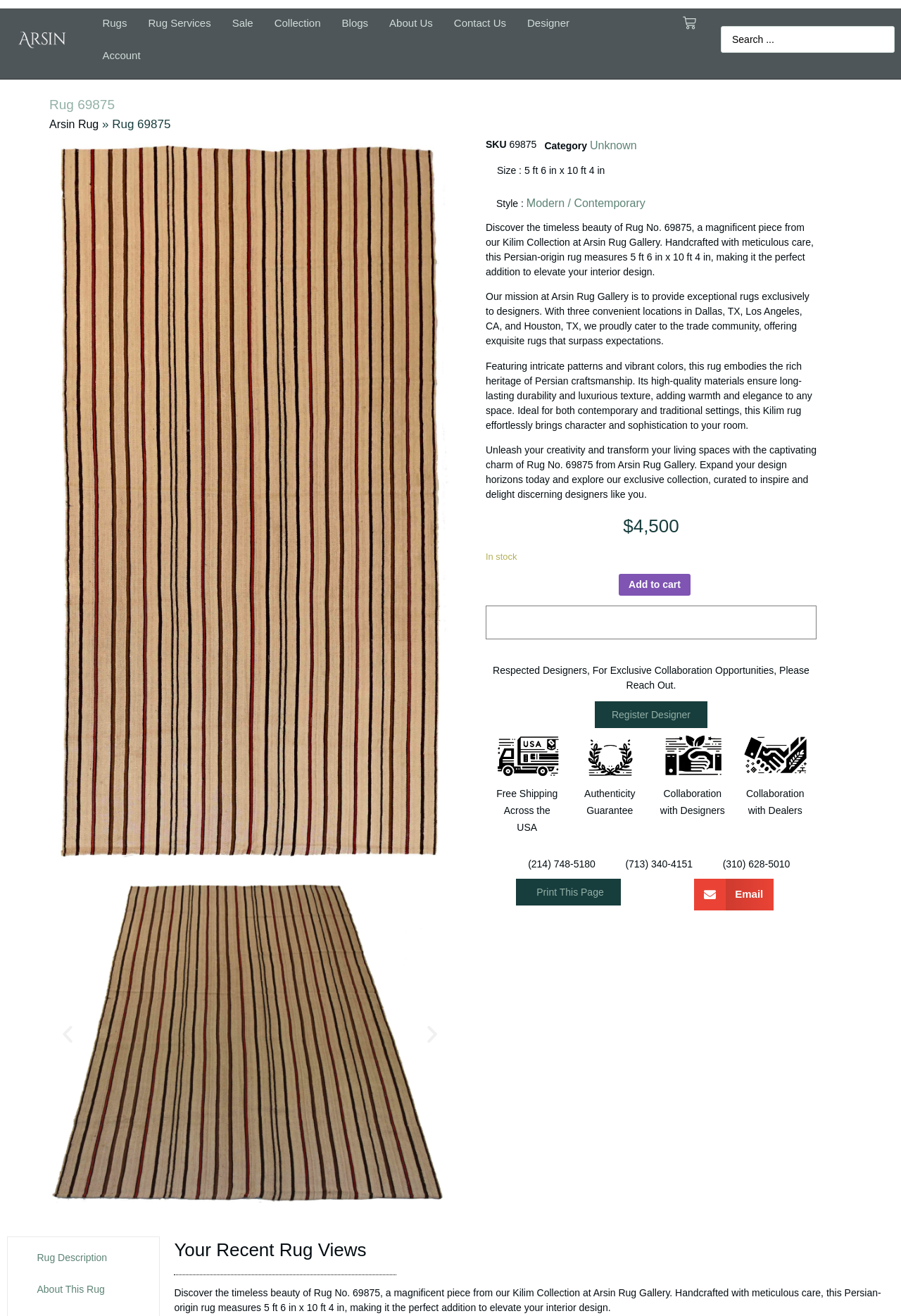Identify the bounding box coordinates of the part that should be clicked to carry out this instruction: "Search for a rug".

[0.8, 0.02, 0.993, 0.04]